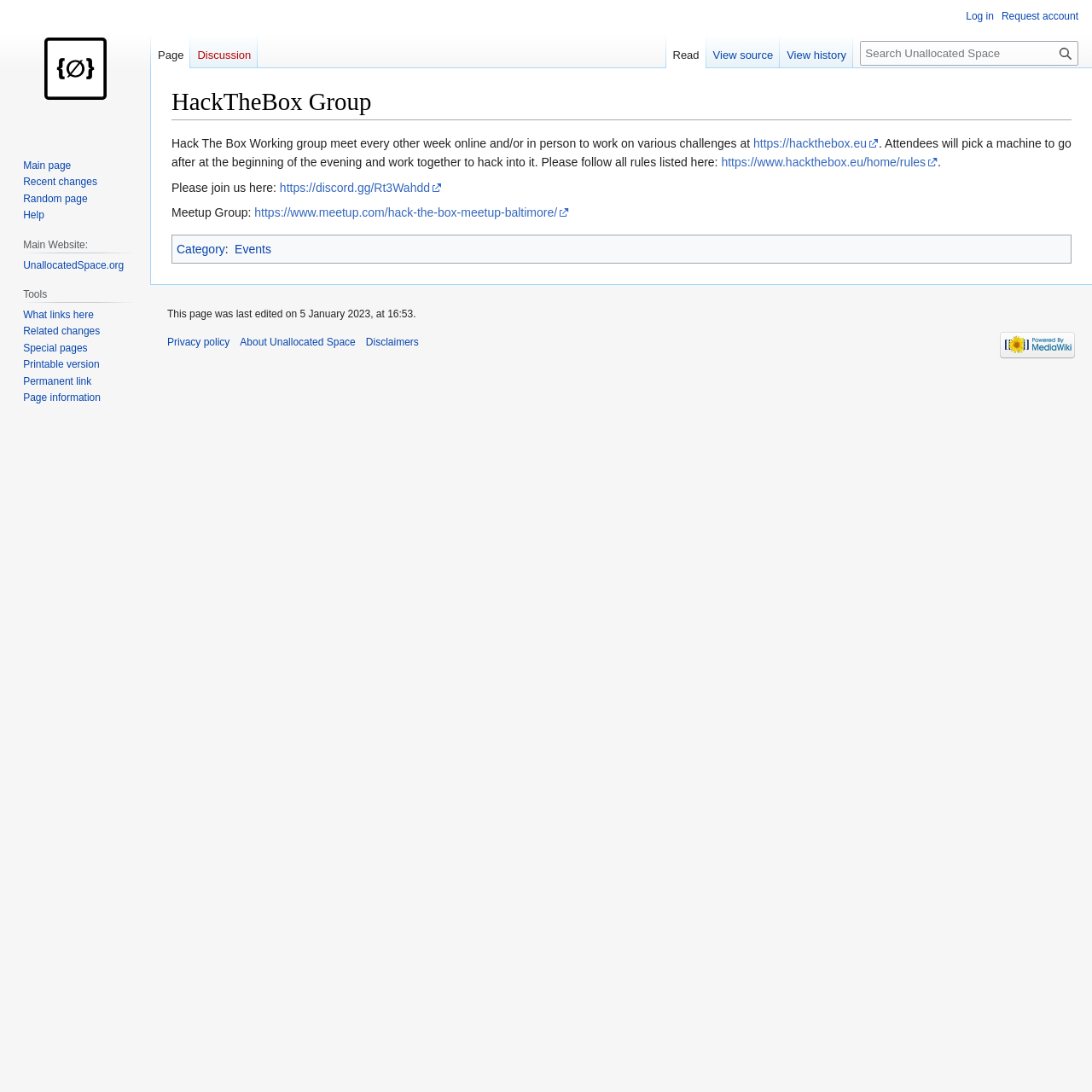Please find and report the bounding box coordinates of the element to click in order to perform the following action: "Visit the main page". The coordinates should be expressed as four float numbers between 0 and 1, in the format [left, top, right, bottom].

[0.006, 0.0, 0.131, 0.125]